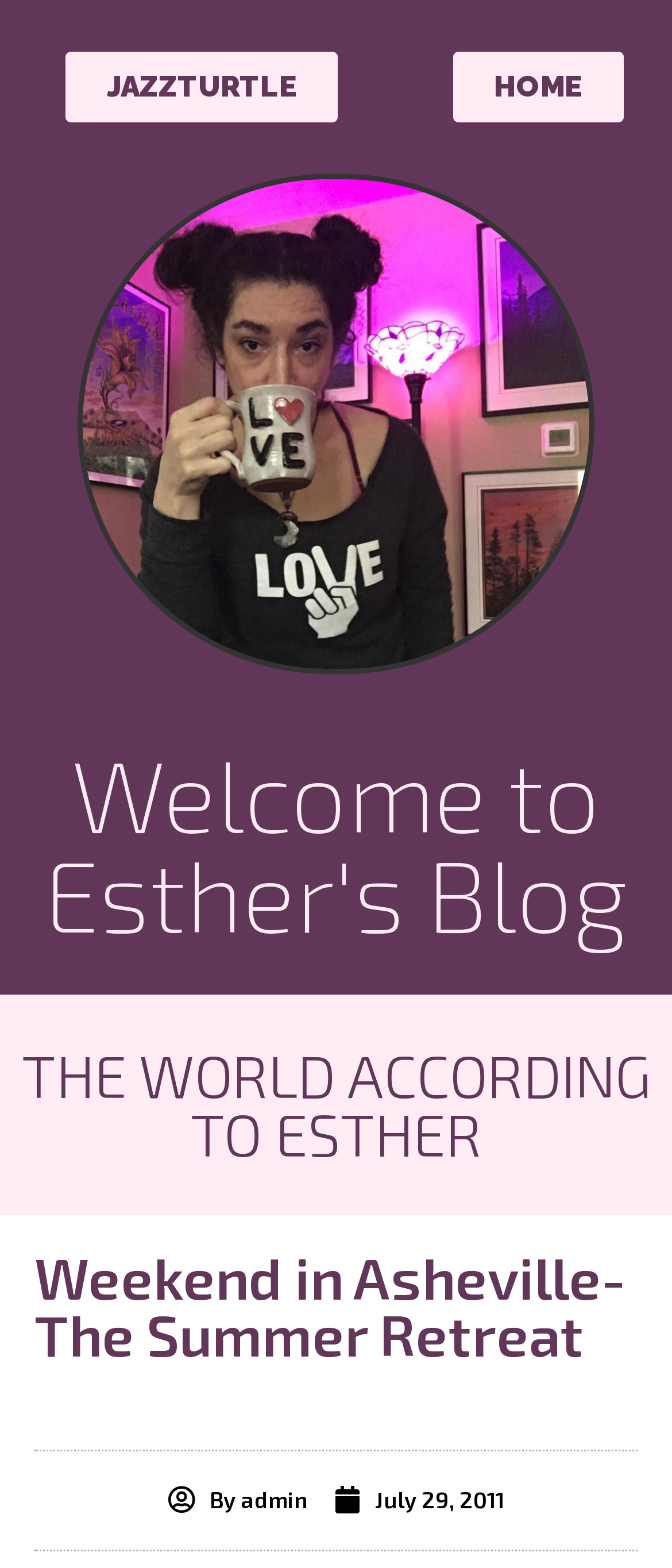Find the headline of the webpage and generate its text content.

Weekend in Asheville- The Summer Retreat